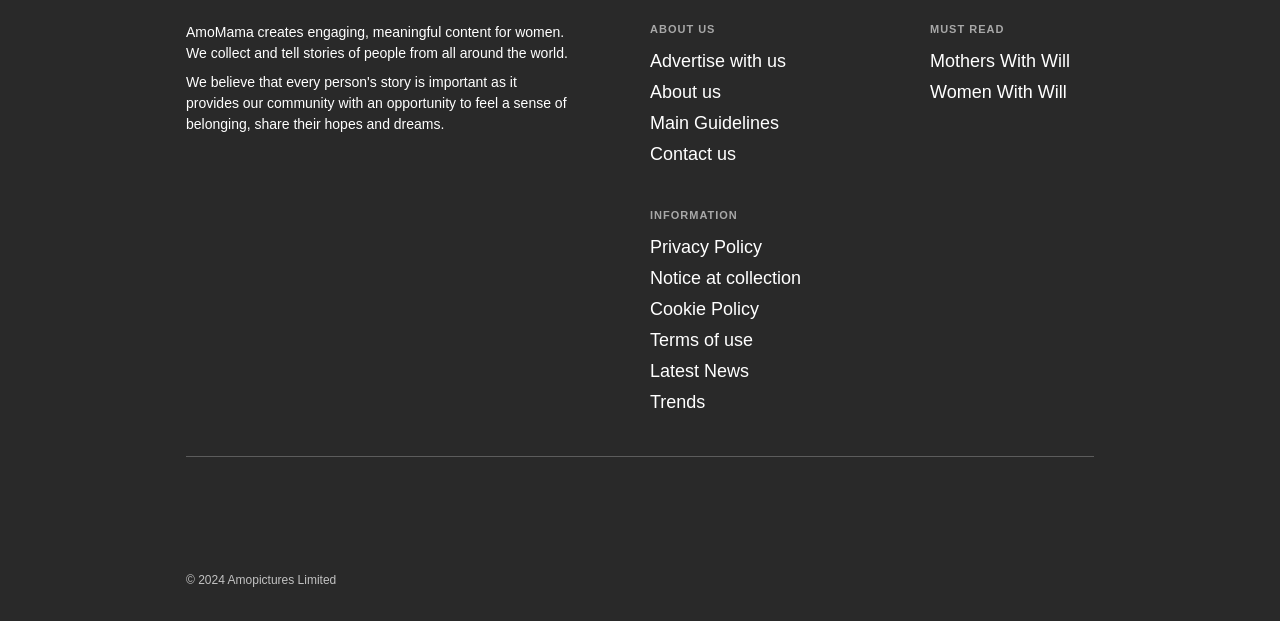Using the webpage screenshot, find the UI element described by Latest News. Provide the bounding box coordinates in the format (top-left x, top-left y, bottom-right x, bottom-right y), ensuring all values are floating point numbers between 0 and 1.

[0.508, 0.582, 0.585, 0.614]